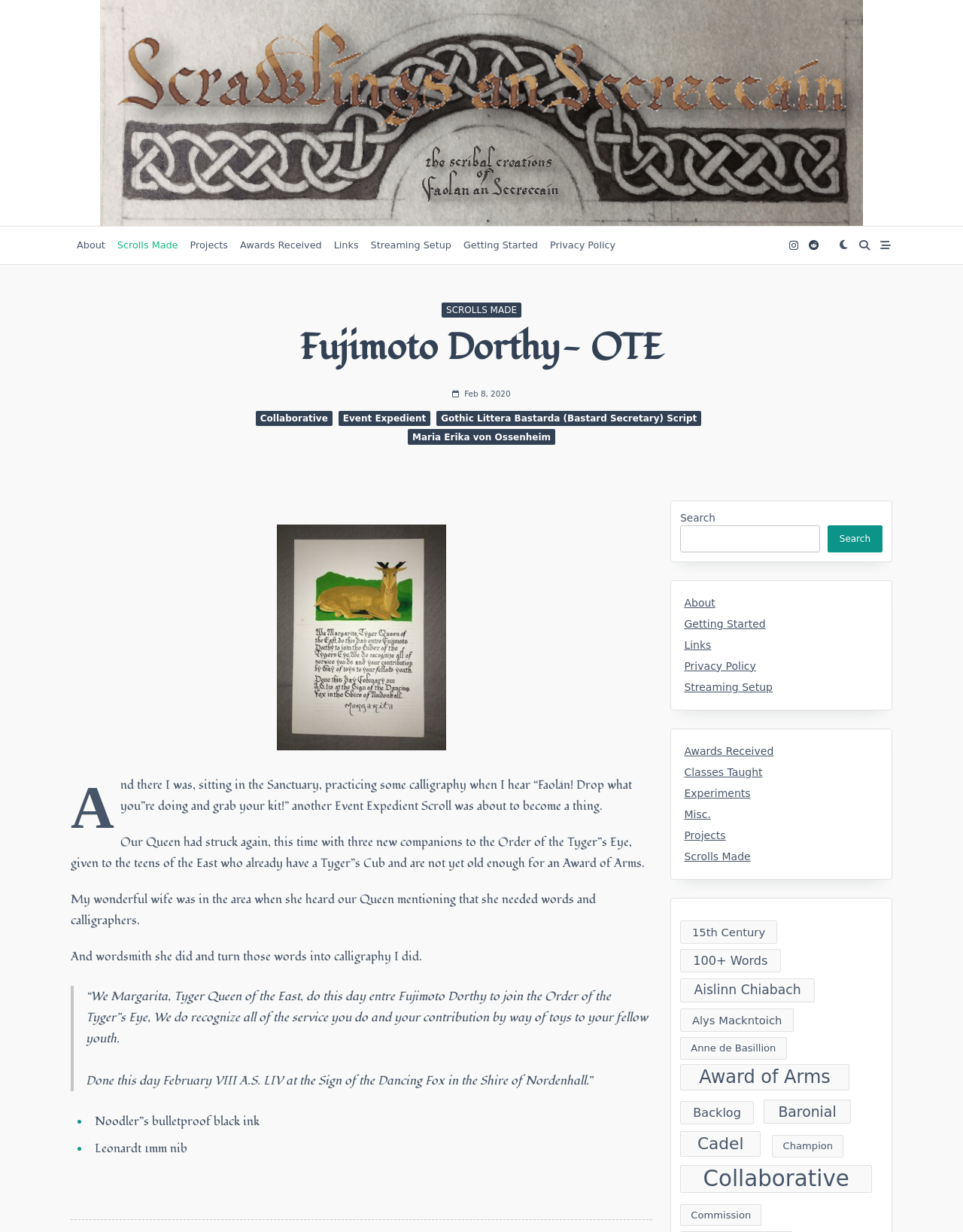What is the main title displayed on this webpage?

Fujimoto Dorthy- OTE